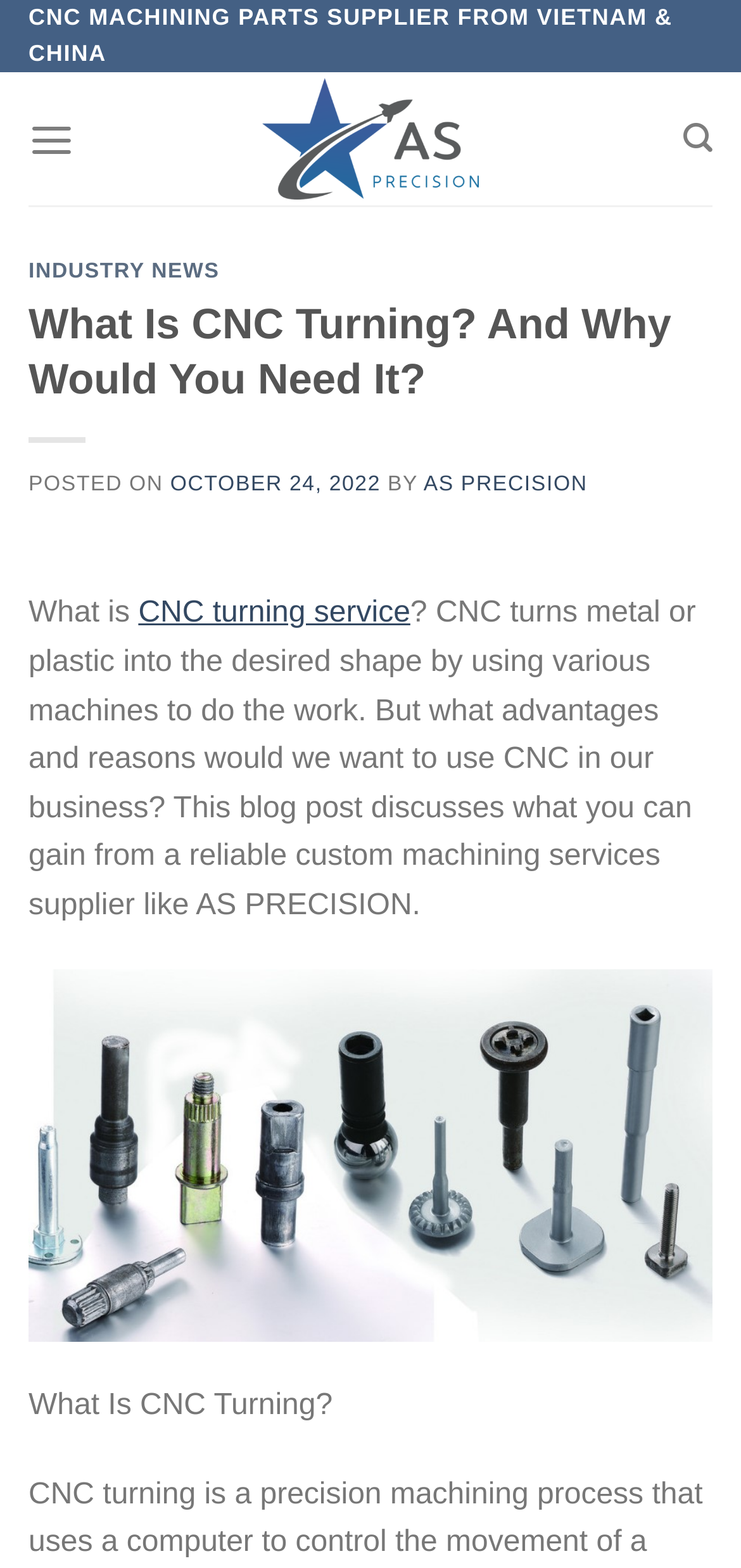Look at the image and give a detailed response to the following question: What is the date of the latest article?

The date of the latest article can be found in the main content section, where it is written as 'POSTED ON OCTOBER 24, 2022' below the article heading.